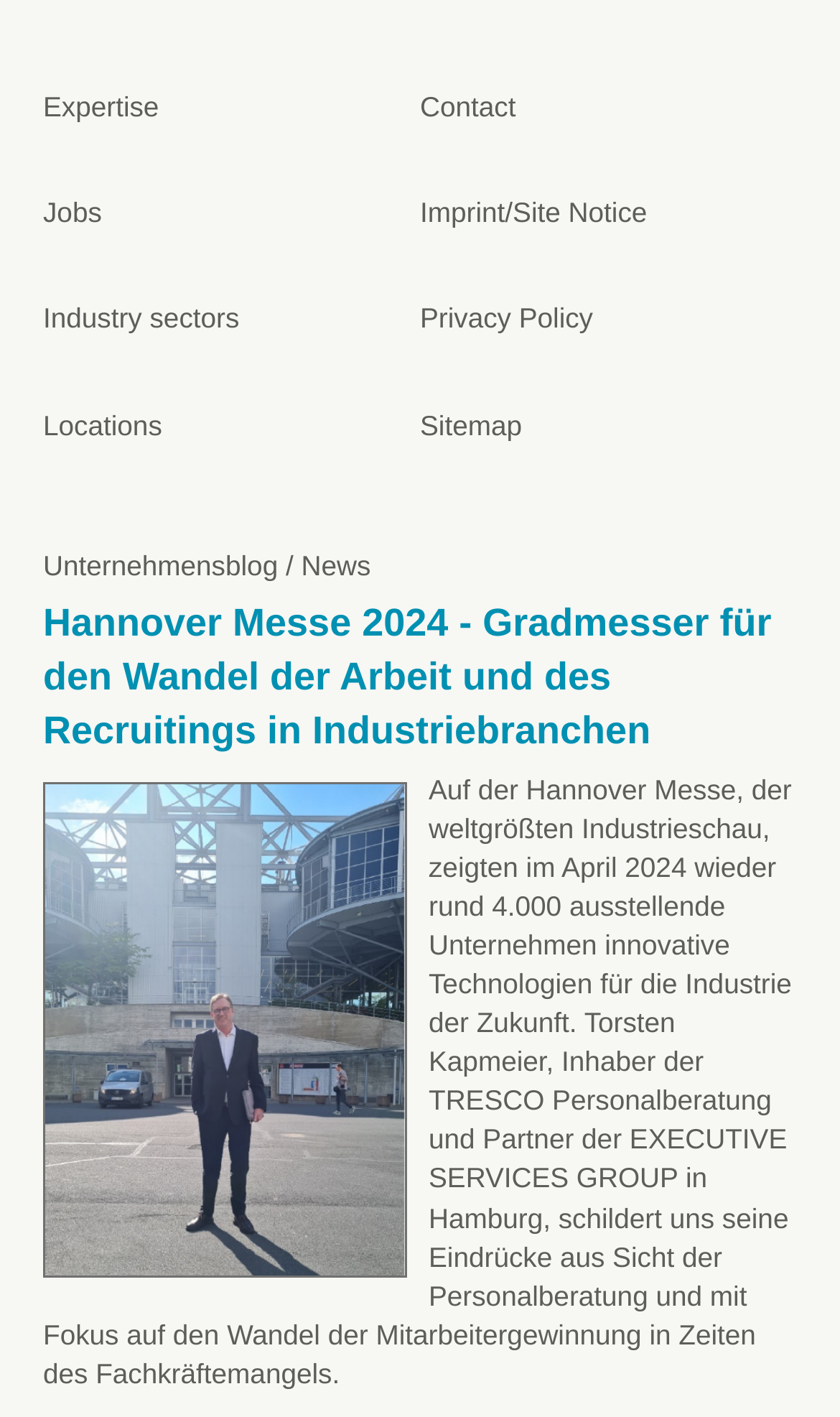Locate the bounding box coordinates of the segment that needs to be clicked to meet this instruction: "Learn about Industry sectors".

[0.051, 0.213, 0.285, 0.236]